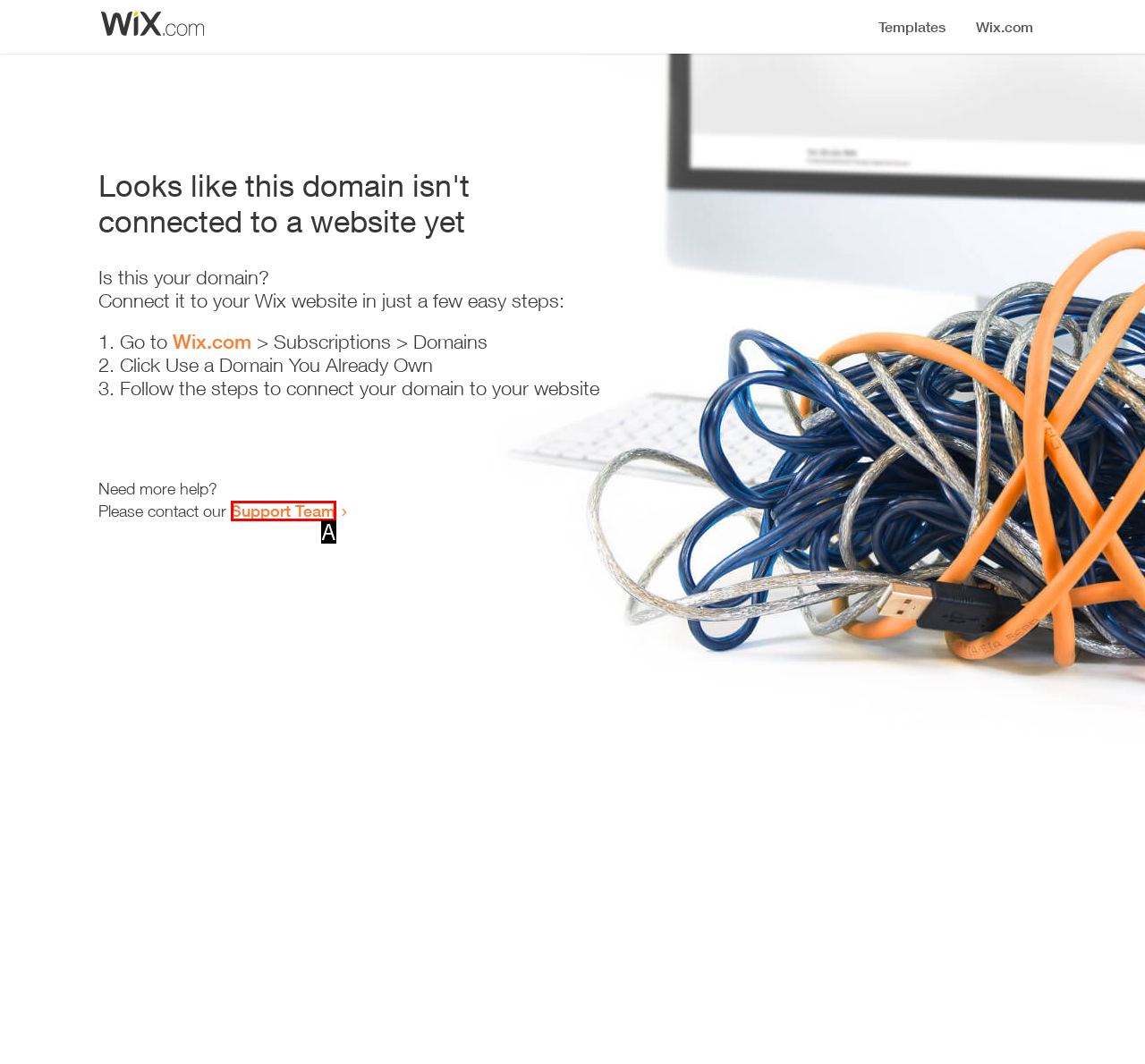From the choices given, find the HTML element that matches this description: Support Team. Answer with the letter of the selected option directly.

A